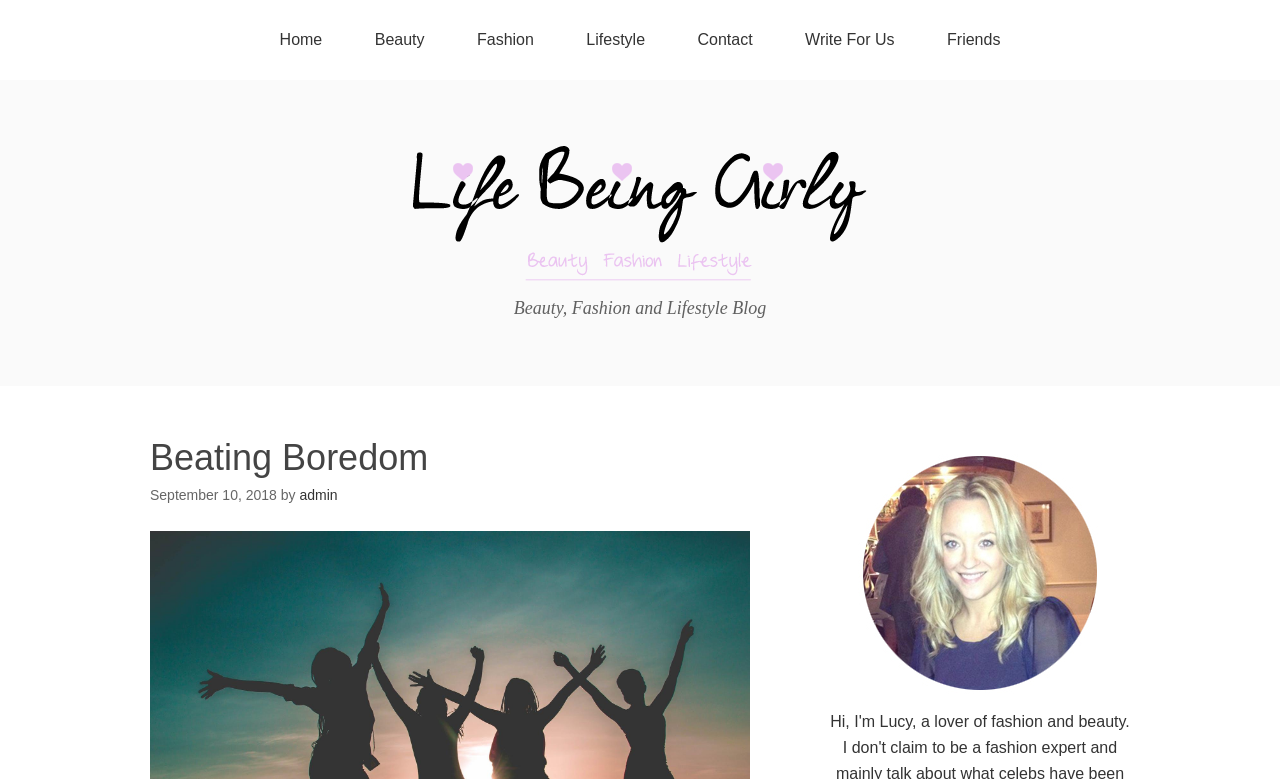Please specify the bounding box coordinates of the element that should be clicked to execute the given instruction: 'contact the blogger'. Ensure the coordinates are four float numbers between 0 and 1, expressed as [left, top, right, bottom].

[0.526, 0.0, 0.607, 0.103]